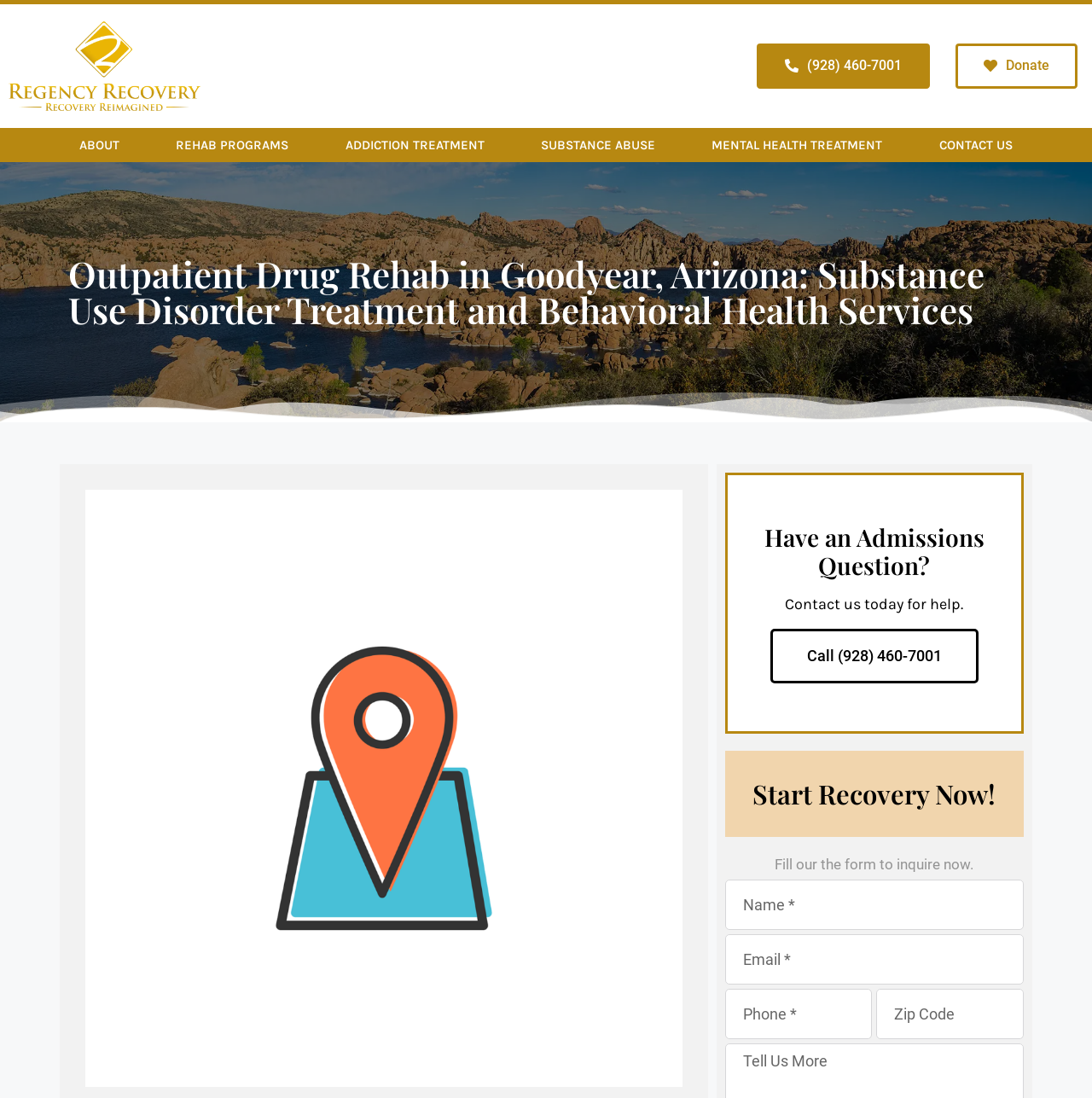What is the purpose of the form on the webpage?
Please answer the question with as much detail and depth as you can.

I inferred the purpose of the form by reading the static text 'Fill our the form to inquire now.' which is located near the form fields.